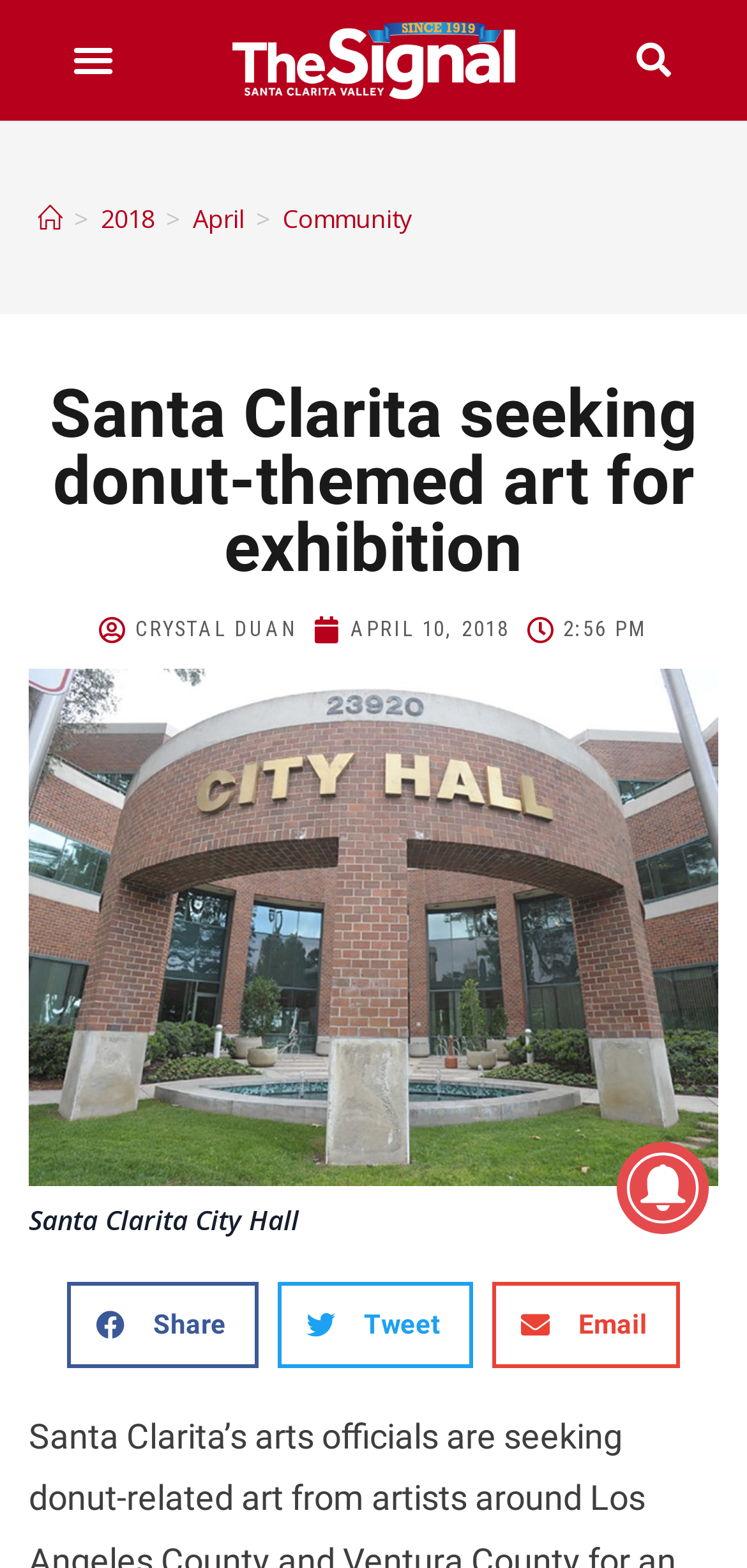Could you indicate the bounding box coordinates of the region to click in order to complete this instruction: "View May 2023".

None